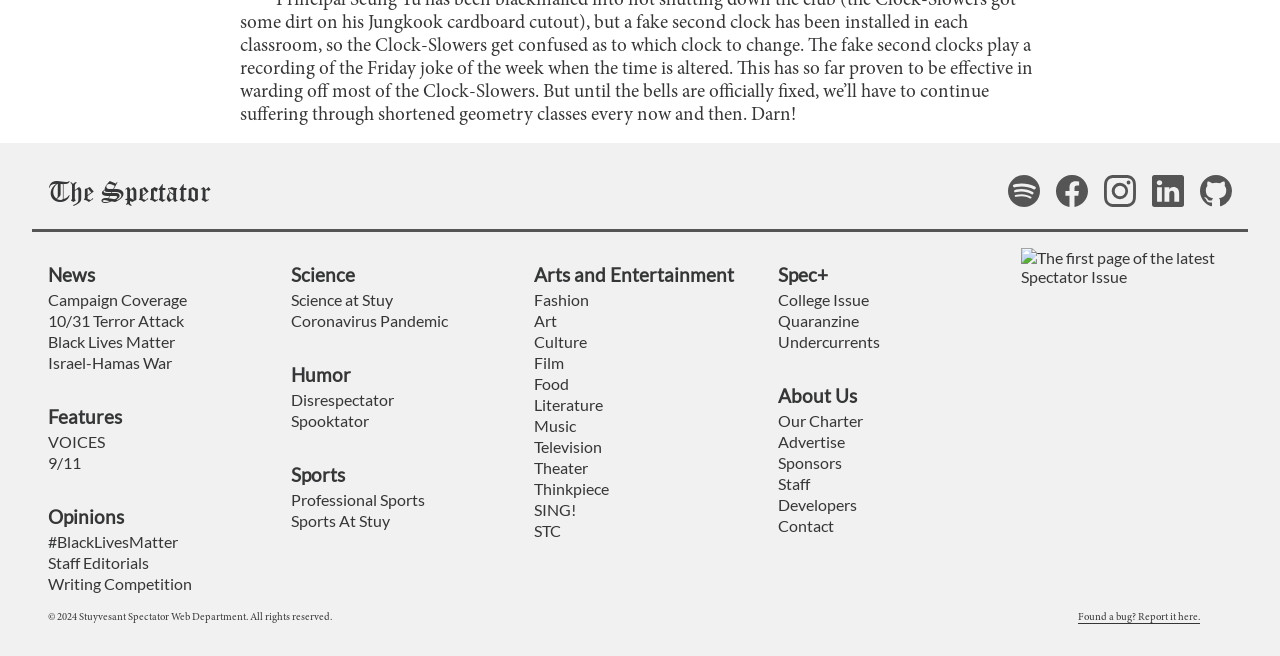Please find the bounding box coordinates of the section that needs to be clicked to achieve this instruction: "View the latest Spectator Issue".

[0.797, 0.378, 0.962, 0.436]